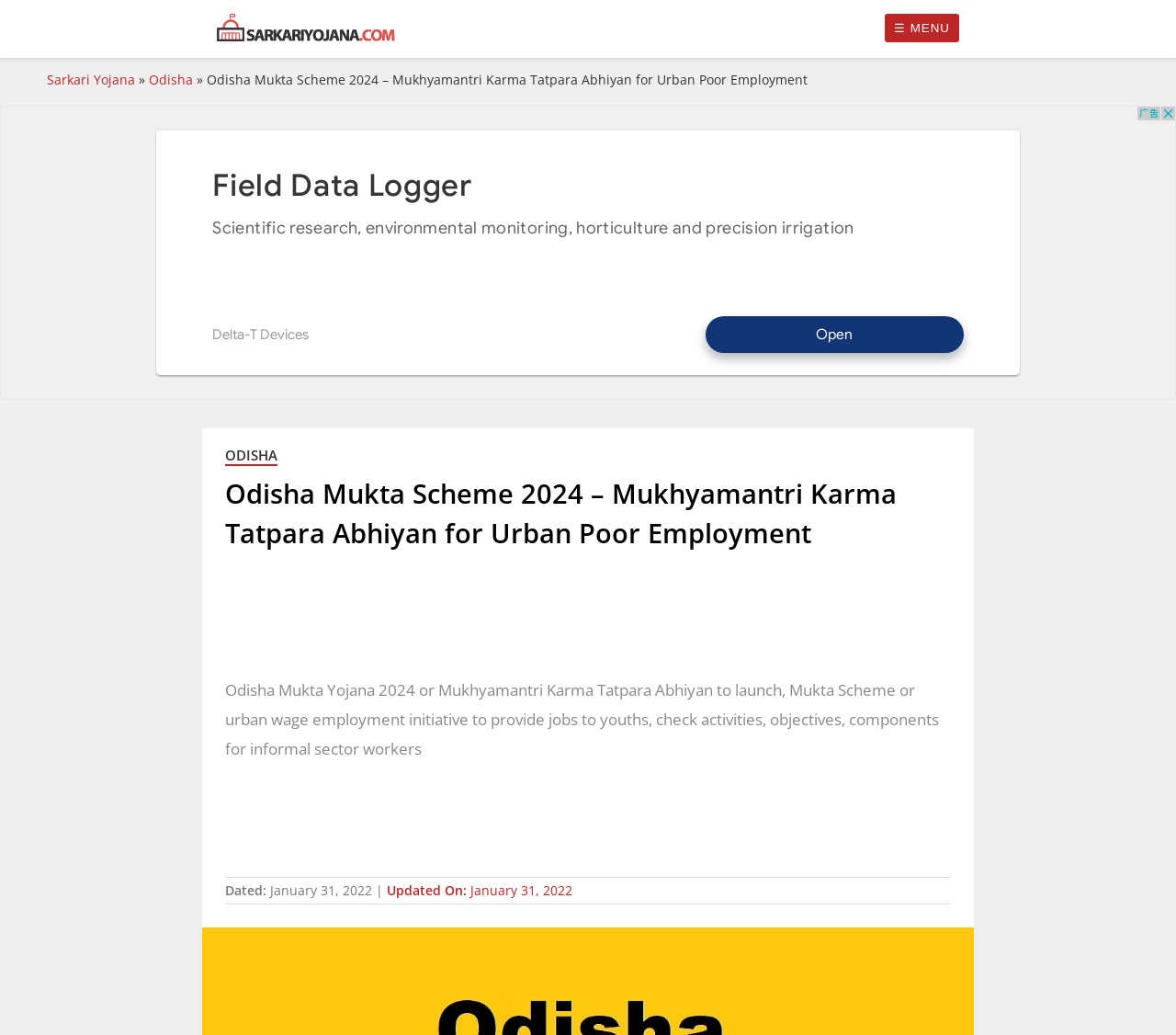Generate a comprehensive description of the webpage.

The webpage is about the Odisha Mukta Yojana 2024, a scheme aimed at providing jobs to youths in the urban informal sector. At the top left, there is a link to "Sarkari Yojana" accompanied by an image with the same name. On the top right, a button labeled "☰ MENU" is present. Below the top section, a navigation bar with breadcrumbs displays the hierarchy of the webpage, showing links to "Sarkari Yojana" and "Odisha" with a separator in between.

The main content of the webpage is divided into two sections. The top section has a heading that reads "Odisha Mukta Scheme 2024 – Mukhyamantri Karma Tatpara Abhiyan for Urban Poor Employment". Below this heading, there is a subheading that provides more details about the scheme, including its objectives and components.

In the bottom section, there is a large advertisement region that spans the entire width of the webpage. Within this region, there is a header with a link to "ODISHA", followed by two headings that provide more information about the scheme. The first heading is a repetition of the main heading, while the second heading provides a brief summary of the scheme's goals and benefits. Below these headings, there is a static text "Ad" and an image, likely an advertisement. The webpage also displays the date "January 31, 2022" twice, once as a "Dated" label and again as an "Updated On" label.